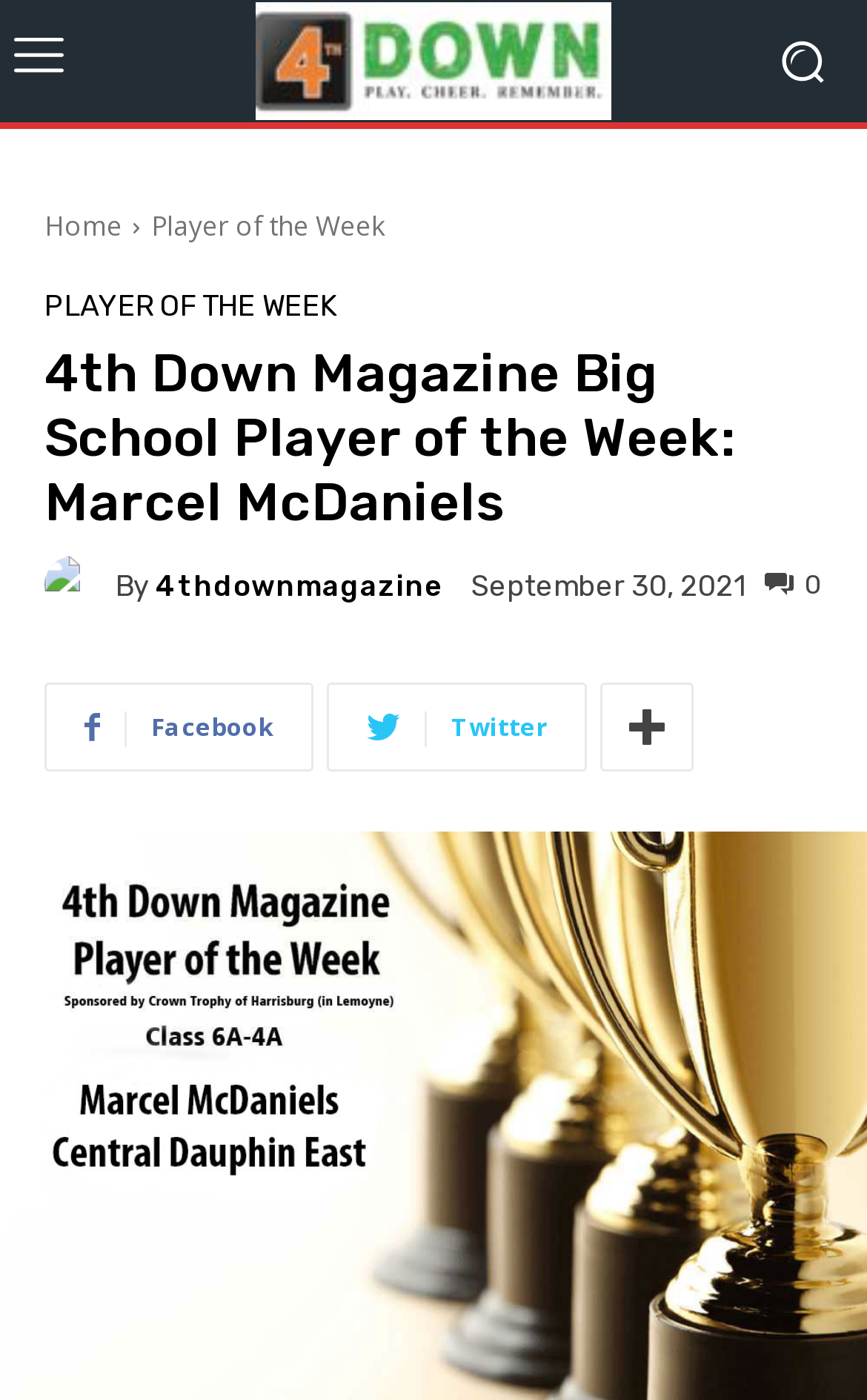What is the date of the article?
Please respond to the question with a detailed and thorough explanation.

I found the answer by looking at the time element which says 'September 30, 2021'. This element is likely to be the date of the article.